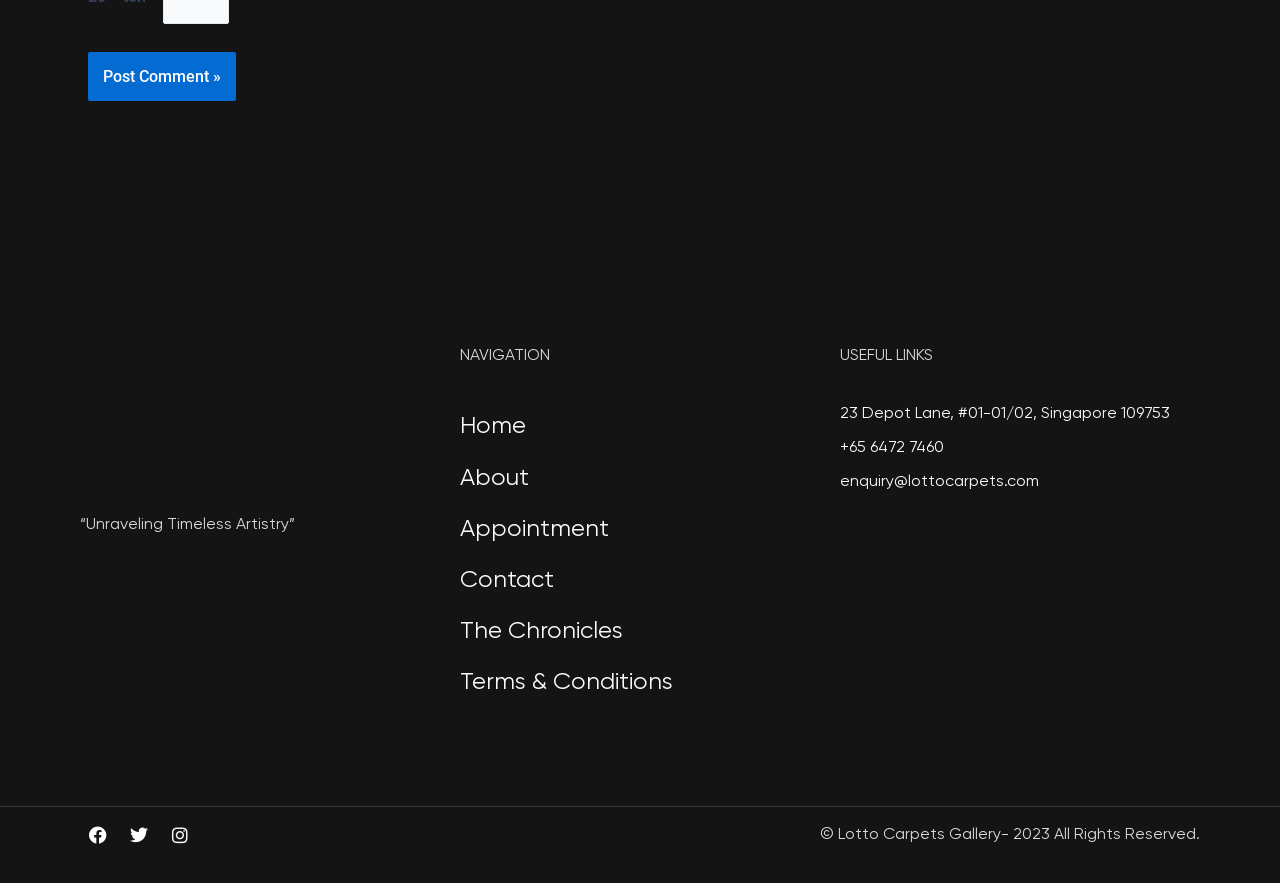Determine the coordinates of the bounding box for the clickable area needed to execute this instruction: "Click the 'Post Comment »' button".

[0.069, 0.058, 0.184, 0.115]